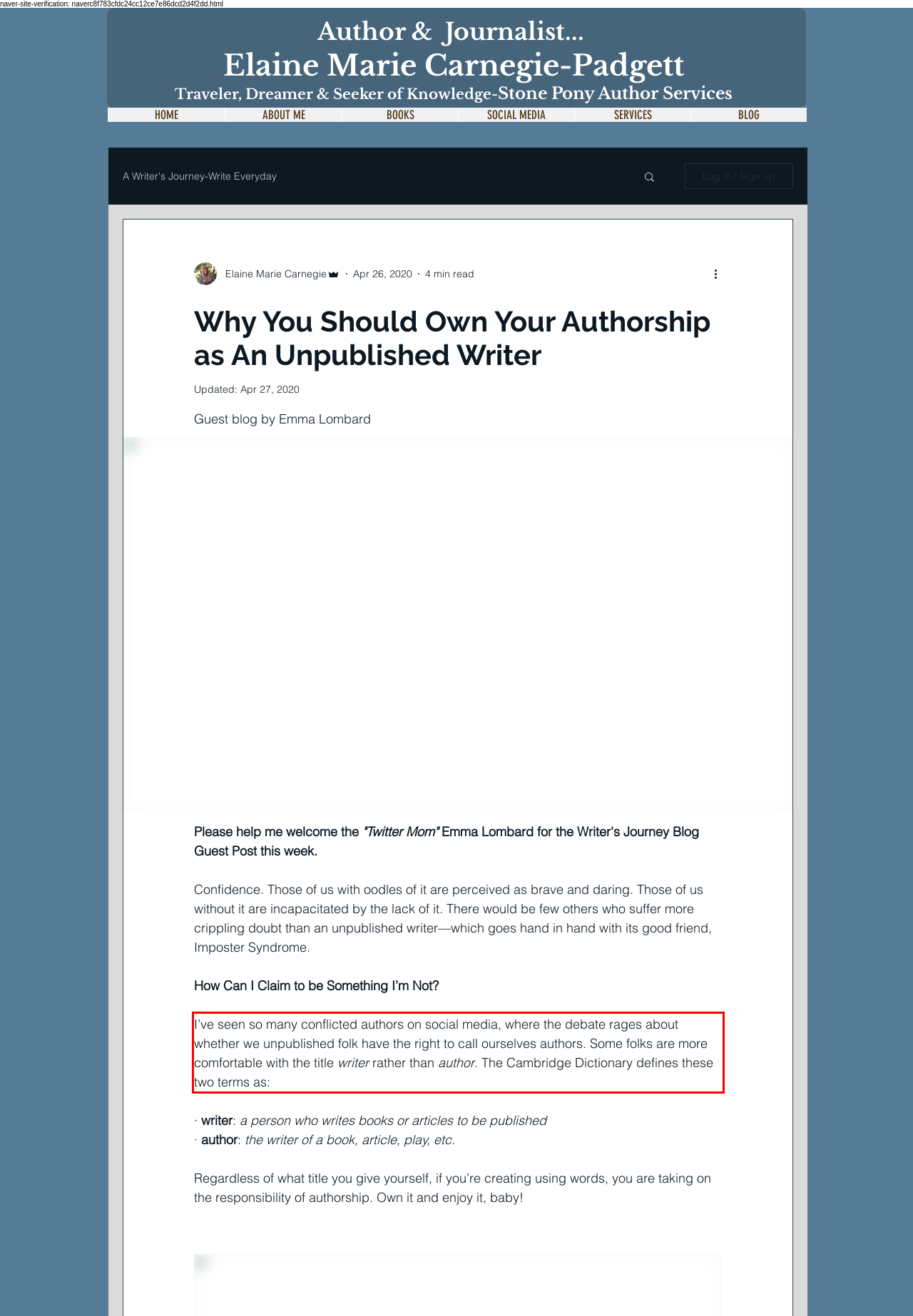Observe the screenshot of the webpage, locate the red bounding box, and extract the text content within it.

I’ve seen so many conflicted authors on social media, where the debate rages about whether we unpublished folk have the right to call ourselves authors. Some folks are more comfortable with the title writer rather than author. The Cambridge Dictionary defines these two terms as: